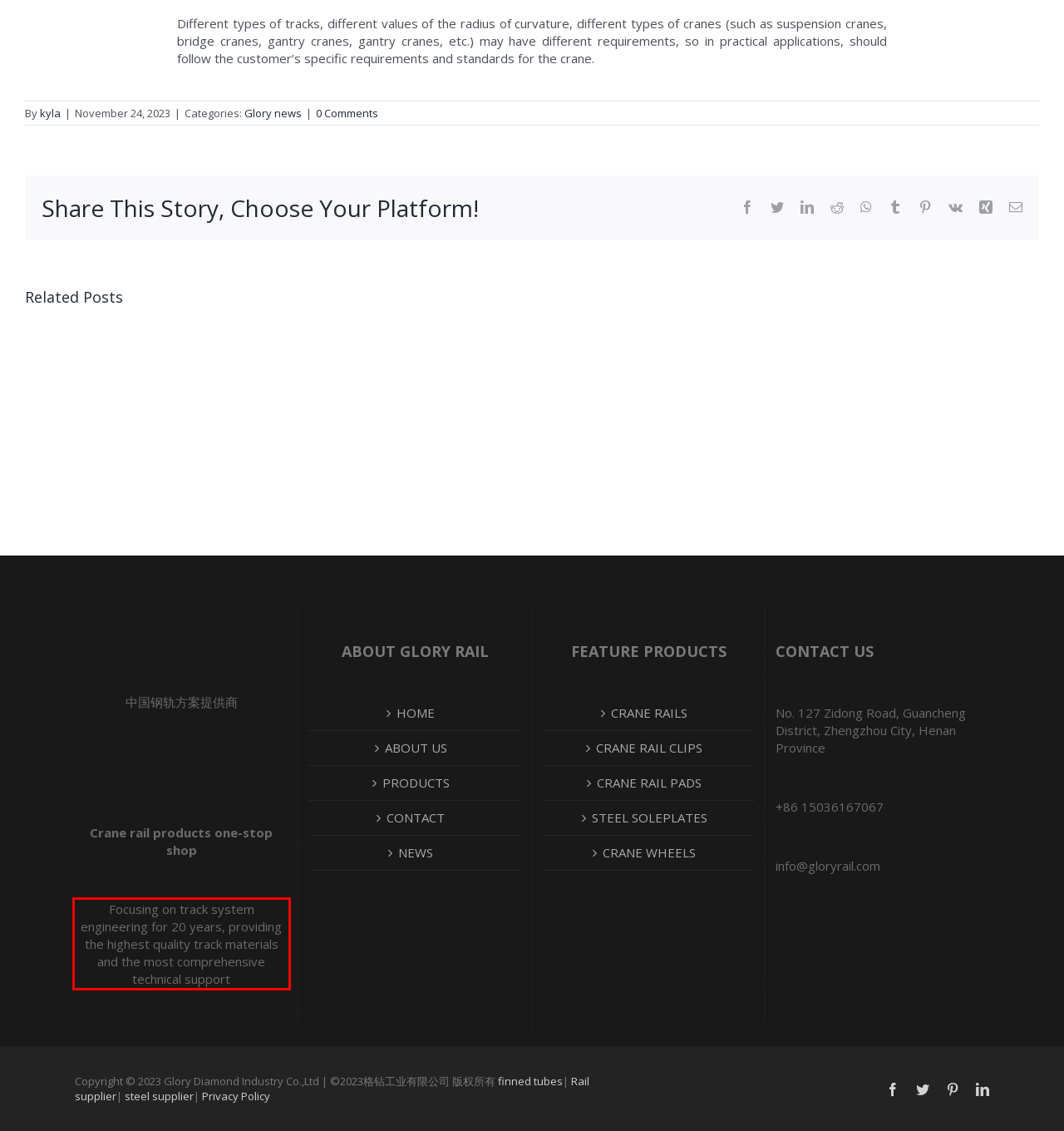Analyze the screenshot of the webpage that features a red bounding box and recognize the text content enclosed within this red bounding box.

Focusing on track system engineering for 20 years, providing the highest quality track materials and the most comprehensive technical support